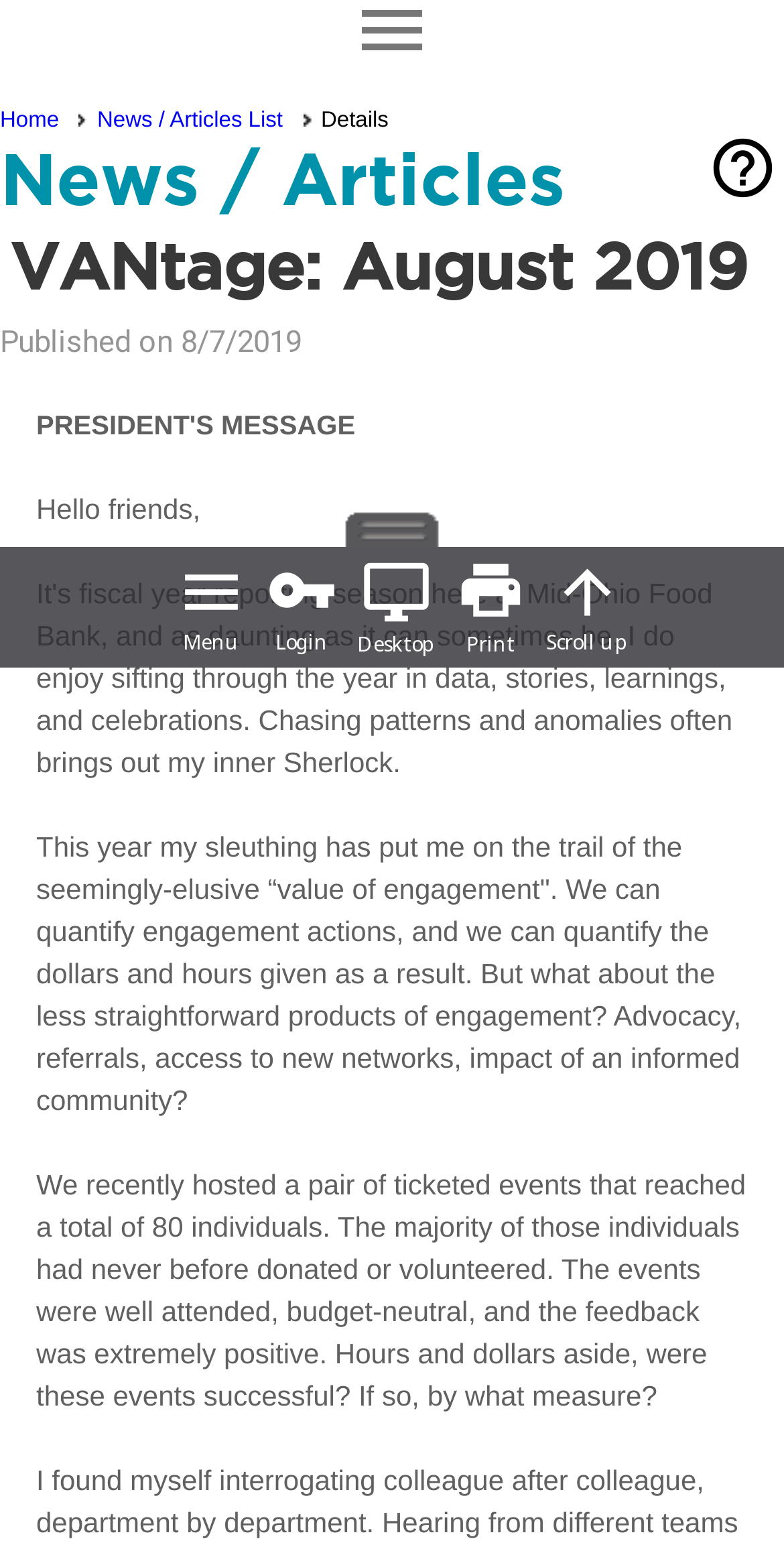Bounding box coordinates are specified in the format (top-left x, top-left y, bottom-right x, bottom-right y). All values are floating point numbers bounded between 0 and 1. Please provide the bounding box coordinate of the region this sentence describes: News / Articles List

[0.124, 0.068, 0.397, 0.084]